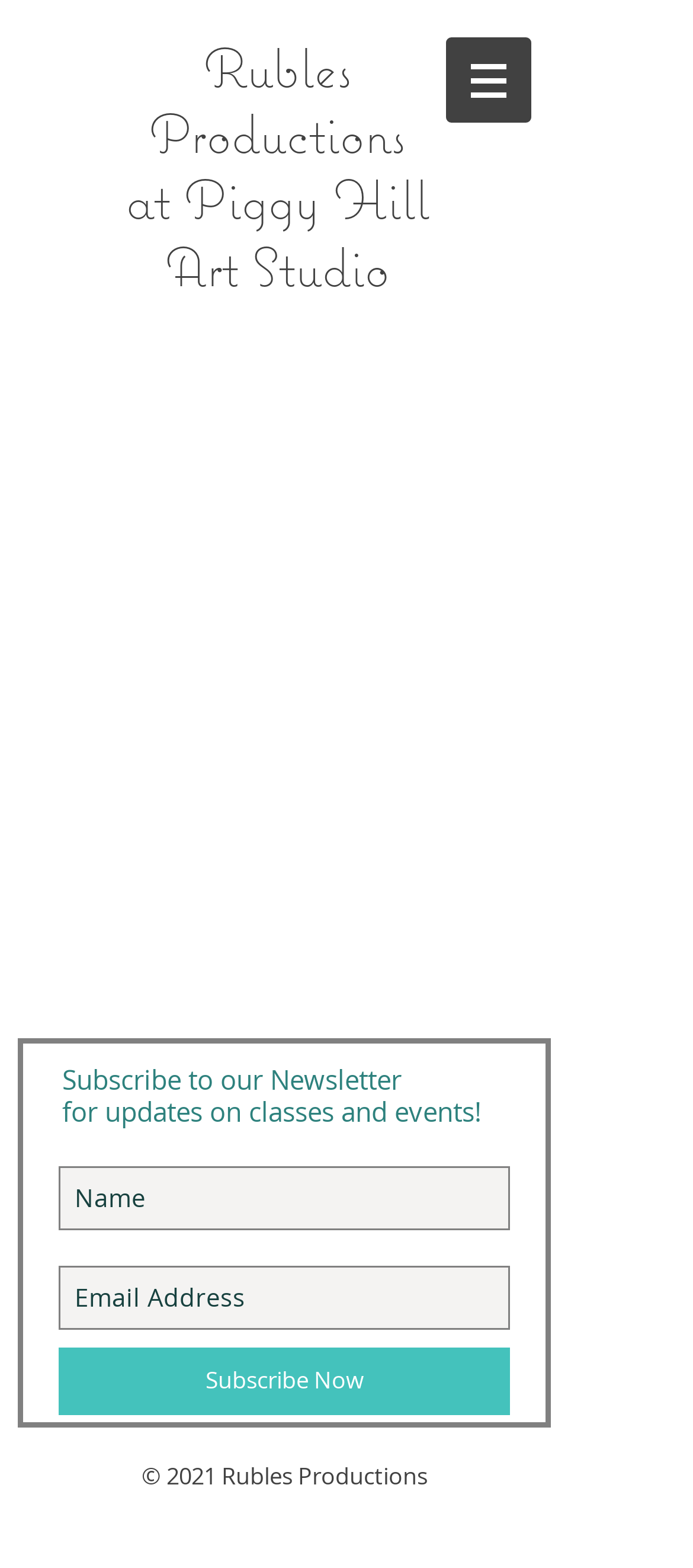What is the name of the art studio?
Observe the image and answer the question with a one-word or short phrase response.

Piggy Hill Art Studio